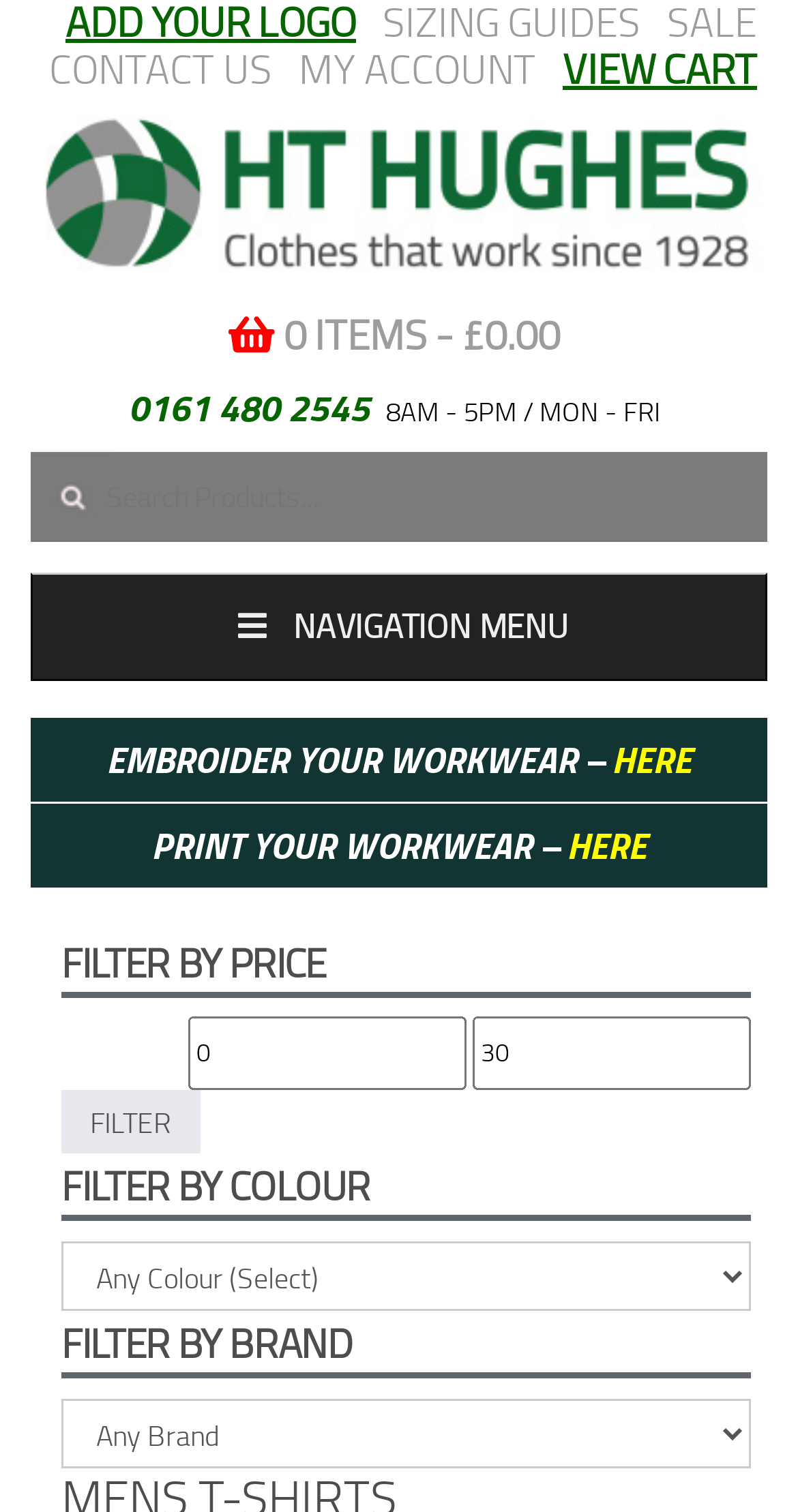What is the option to customize workwear?
Look at the screenshot and provide an in-depth answer.

I analyzed the section of the webpage where the options to customize workwear are displayed. I saw a link with the text 'EMBROIDER YOUR WORKWEAR', which suggests that this is an option to customize workwear.